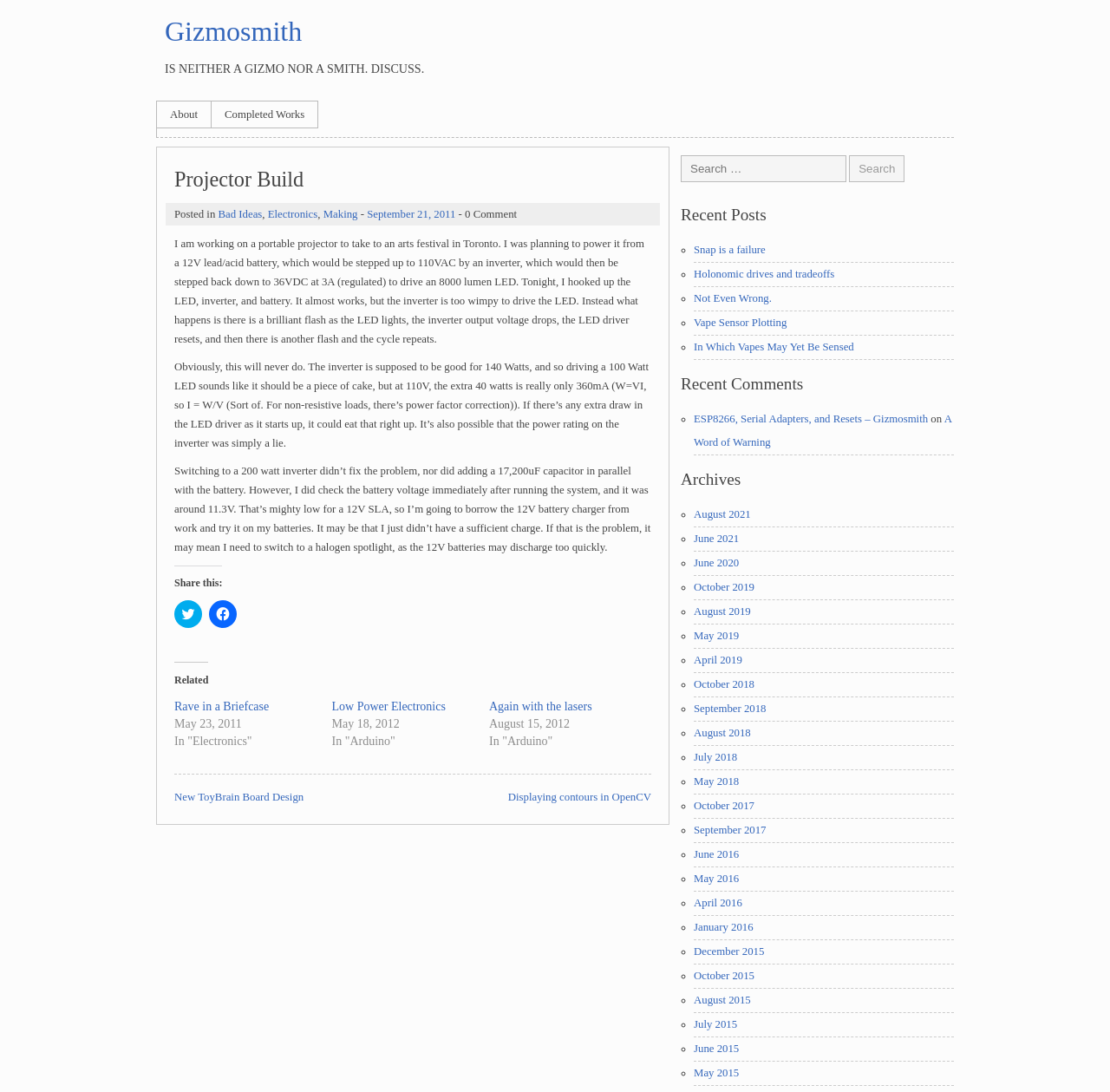Pinpoint the bounding box coordinates of the clickable area necessary to execute the following instruction: "Check the 'Recent Posts'". The coordinates should be given as four float numbers between 0 and 1, namely [left, top, right, bottom].

[0.613, 0.187, 0.859, 0.208]